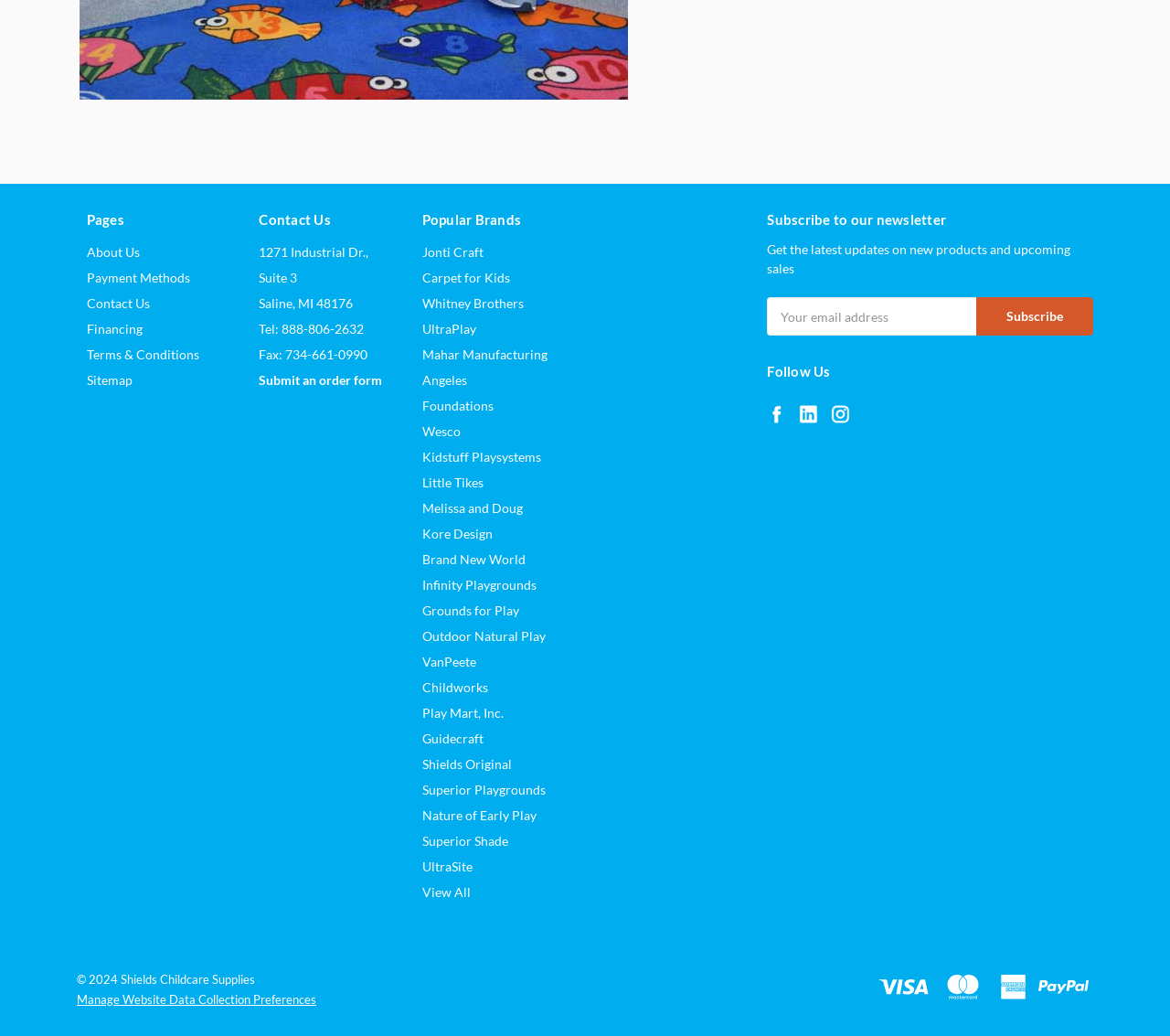Find the bounding box coordinates of the UI element according to this description: "2".

None